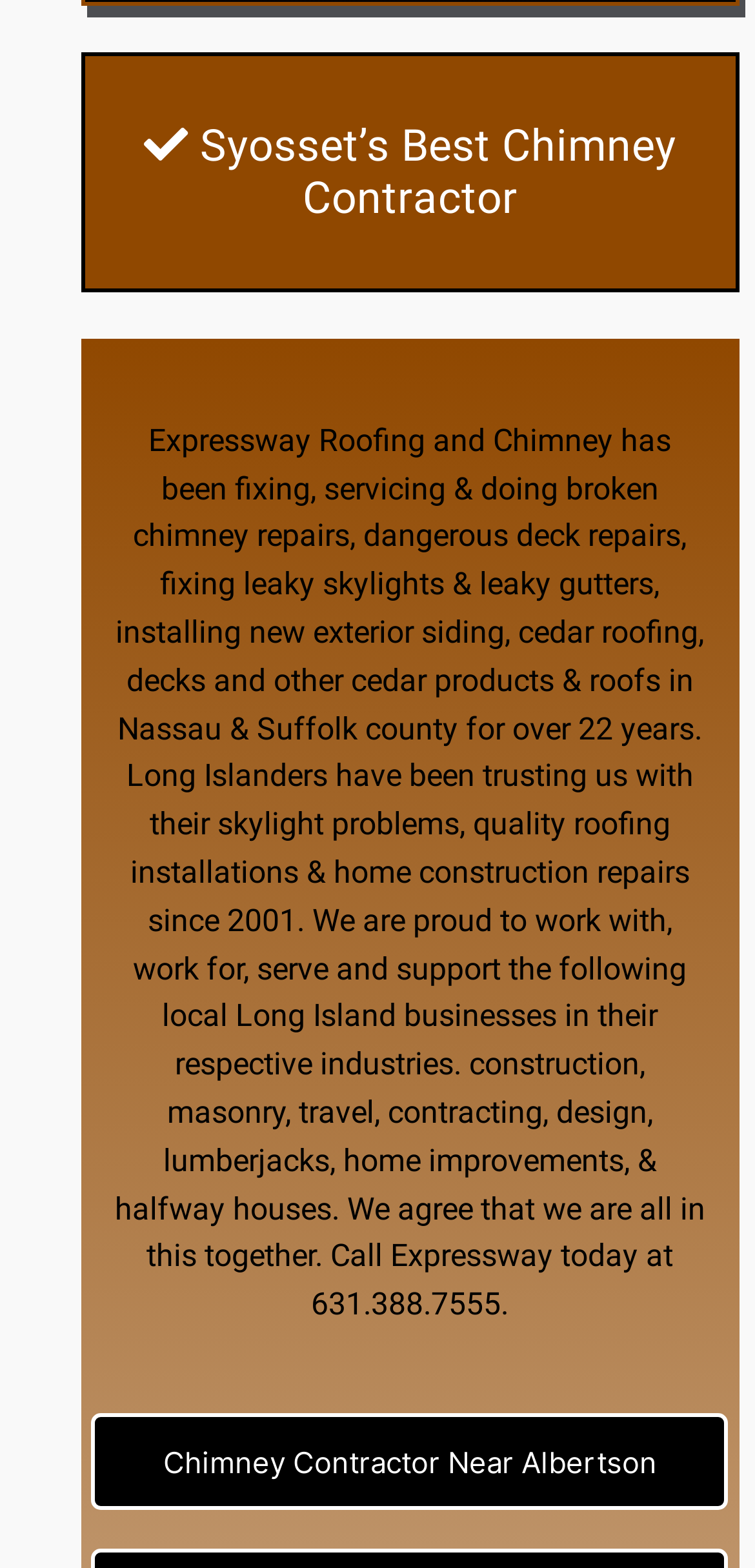Identify the bounding box for the described UI element: "home construction repairs".

[0.442, 0.544, 0.914, 0.568]